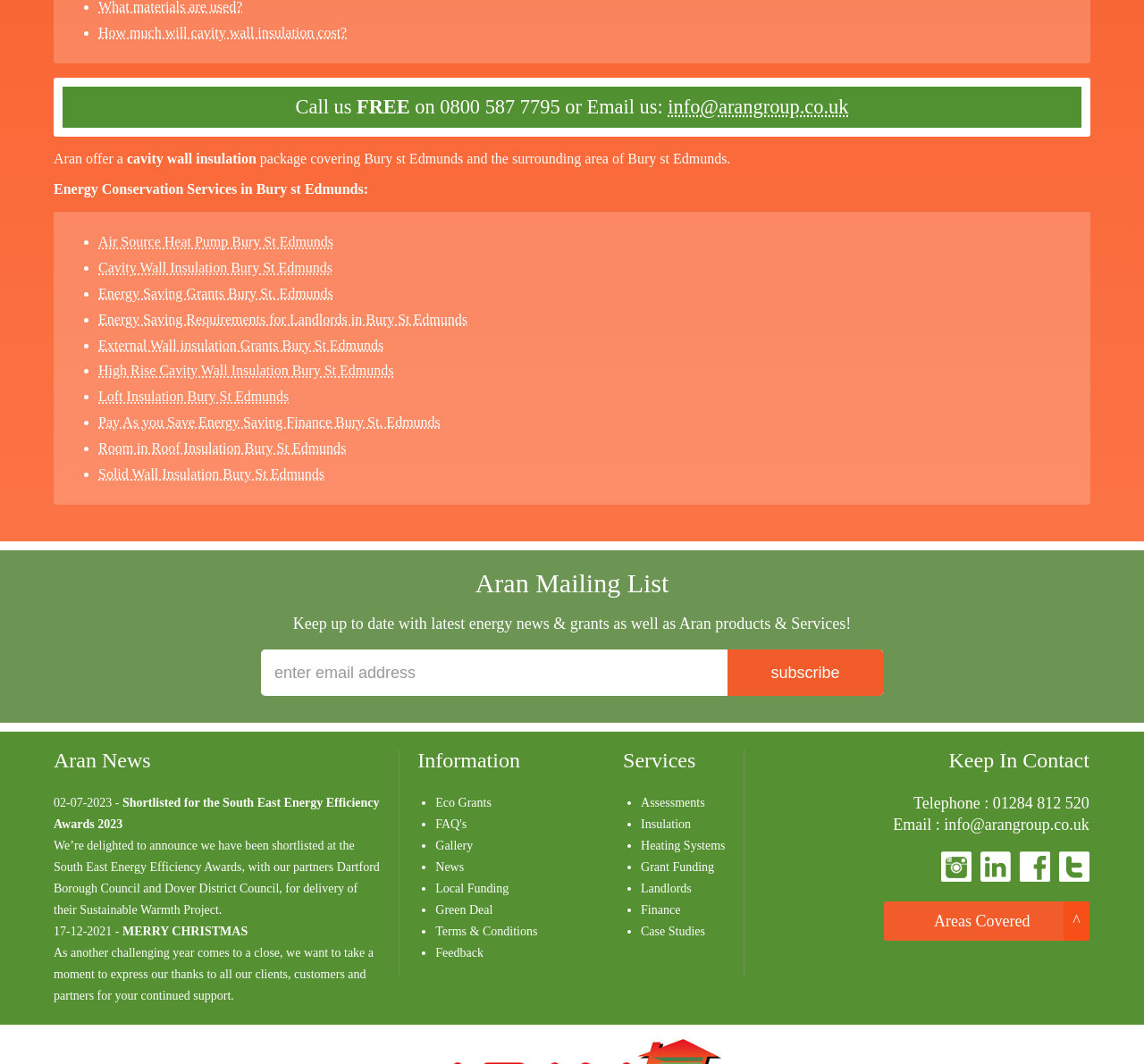Using the webpage screenshot, locate the HTML element that fits the following description and provide its bounding box: "Terms & Conditions".

[0.381, 0.869, 0.47, 0.882]